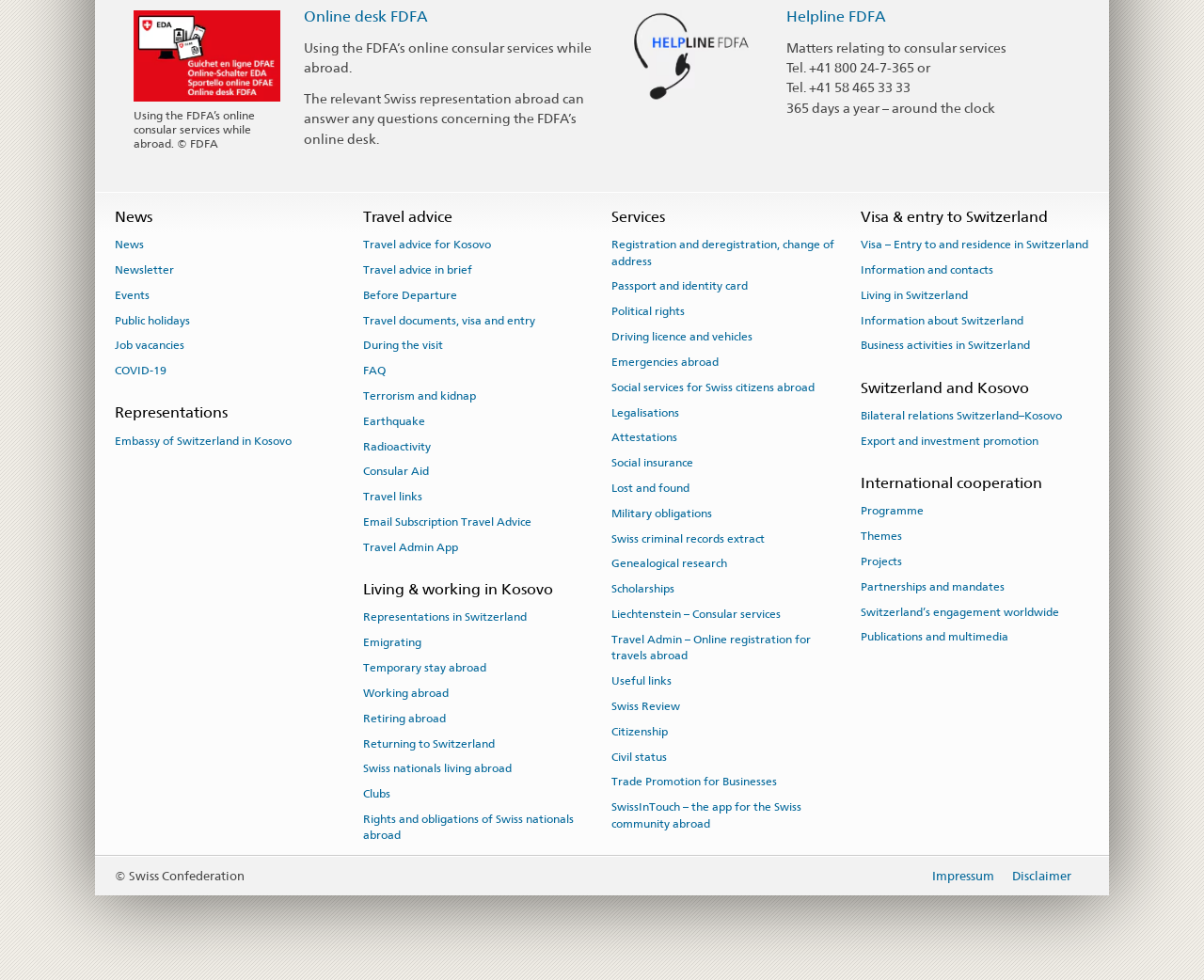What type of information can be found in the 'Travel advice' section?
Based on the image, please offer an in-depth response to the question.

The 'Travel advice' section of the webpage contains links to various travel-related topics, including 'Travel advice for Kosovo', 'Travel documents, visa and entry', and 'During the visit'. This suggests that the section provides information on travel documents, visa requirements, and entry regulations for Kosovo.